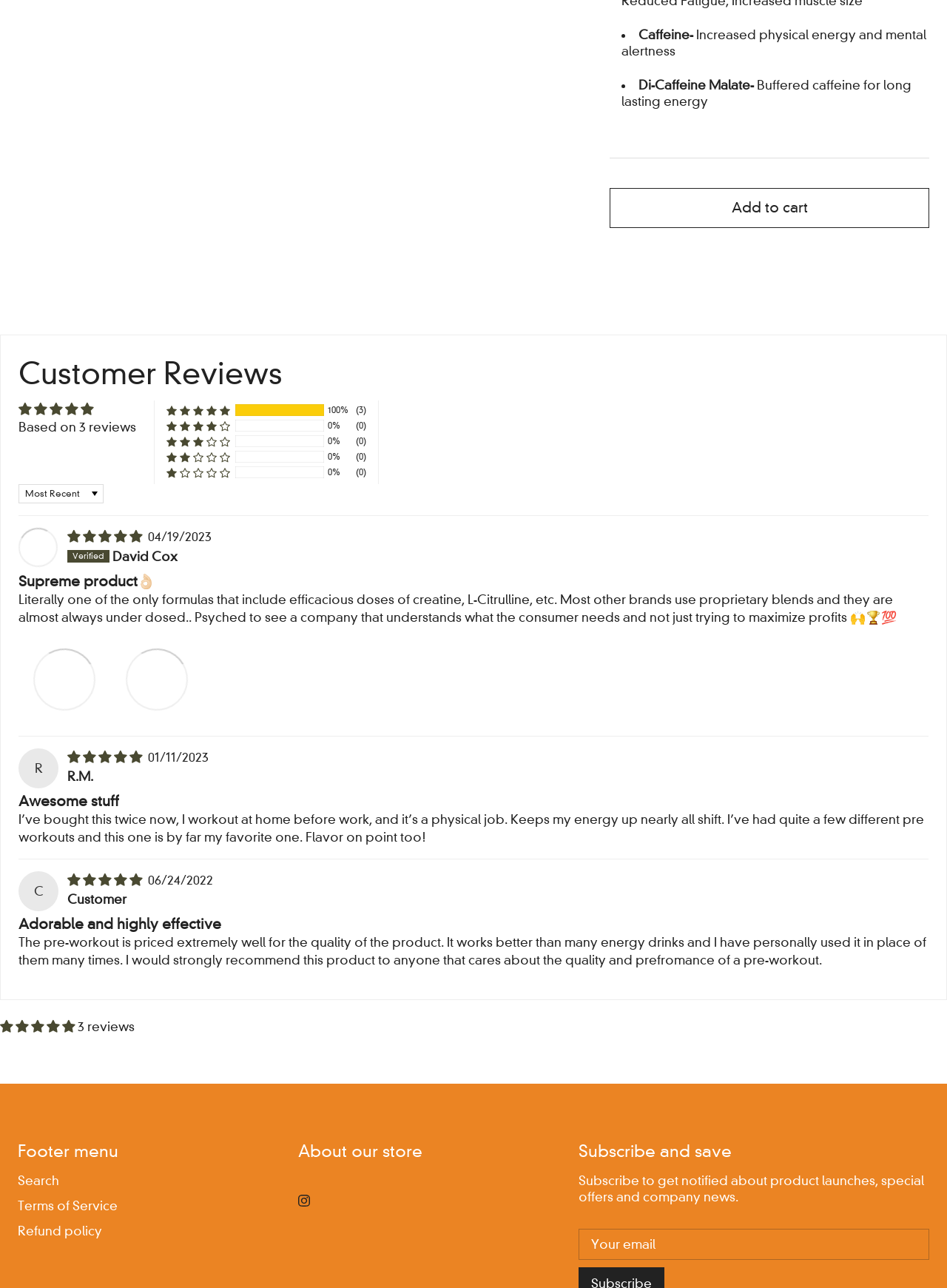Please find the bounding box coordinates of the clickable region needed to complete the following instruction: "View customer review". The bounding box coordinates must consist of four float numbers between 0 and 1, i.e., [left, top, right, bottom].

[0.071, 0.411, 0.153, 0.423]